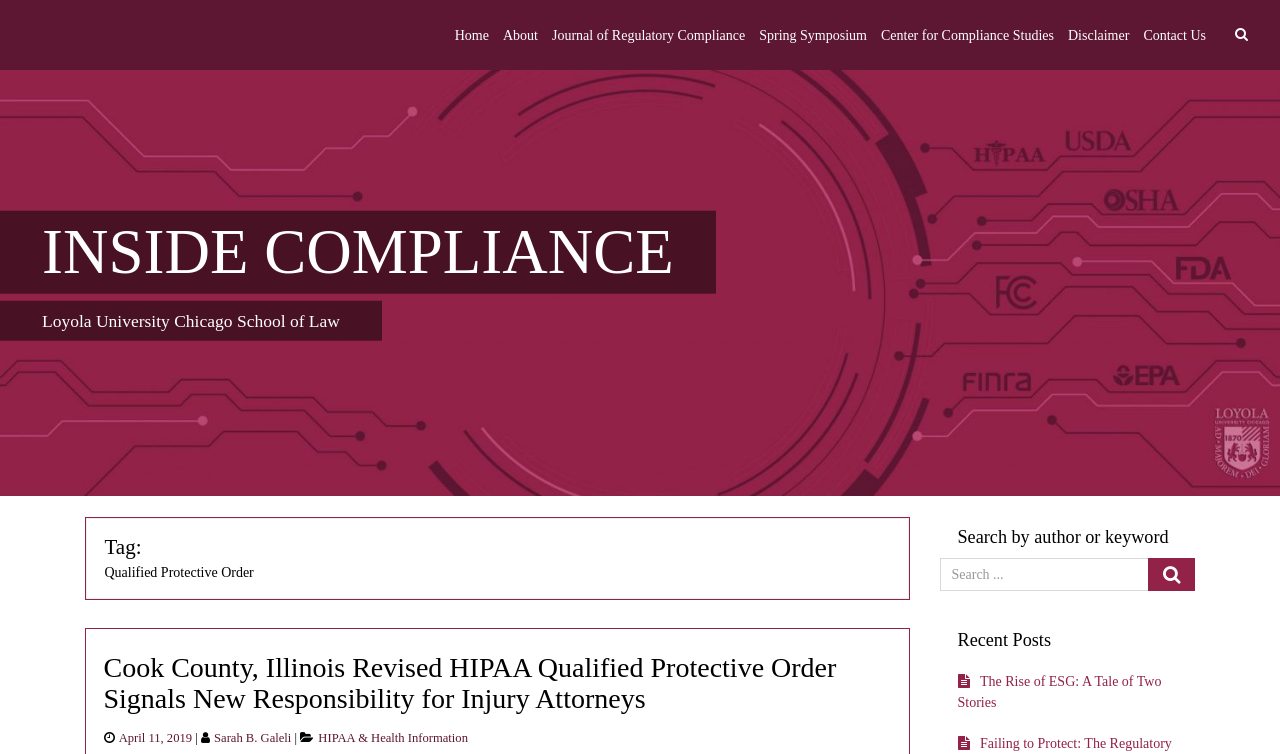What is the category of the article? Examine the screenshot and reply using just one word or a brief phrase.

HIPAA & Health Information